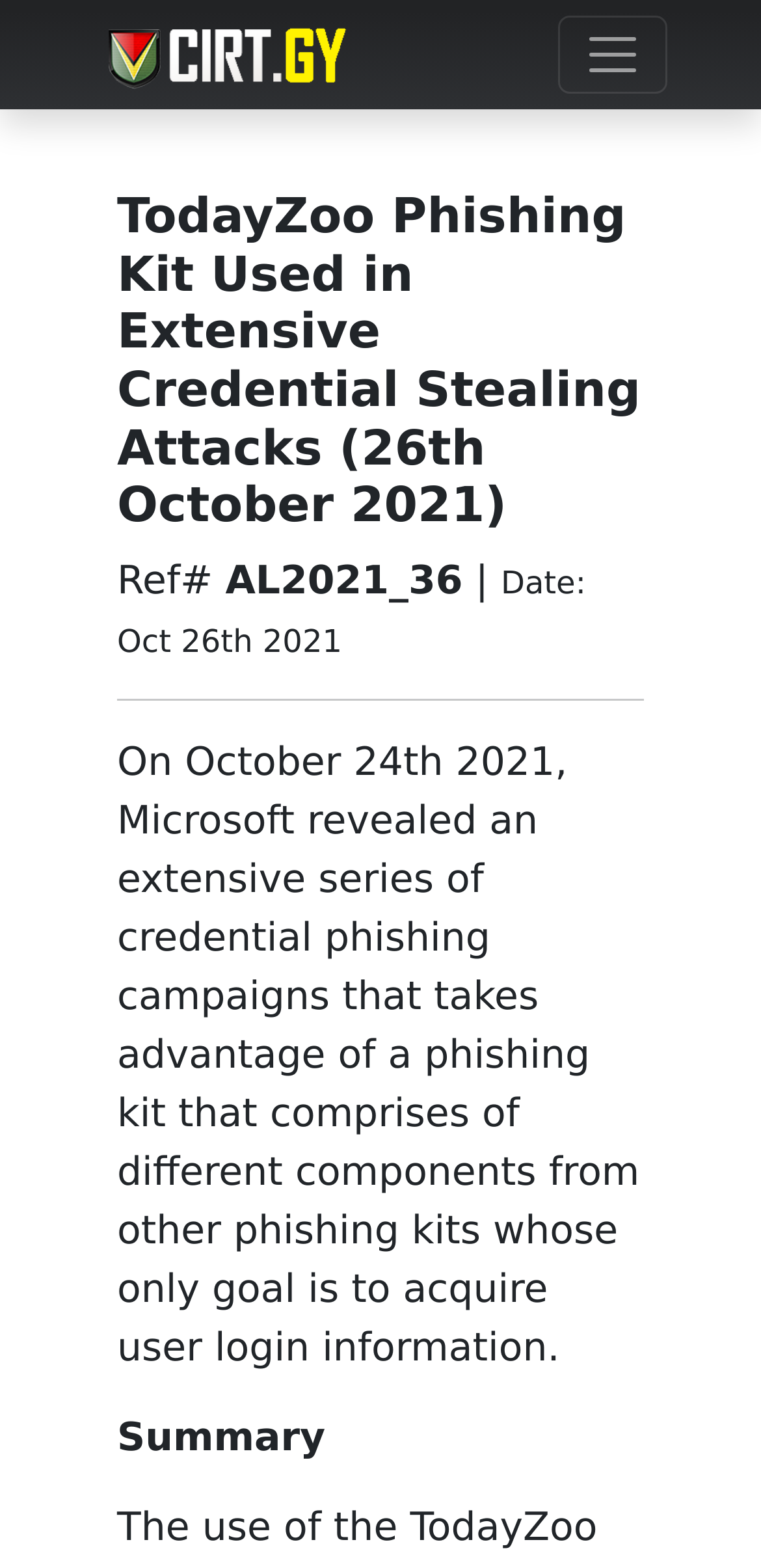What is the title of the section below the separator?
Please answer the question as detailed as possible.

The title of the section below the horizontal separator is 'Summary', which is located at the bottom of the webpage.